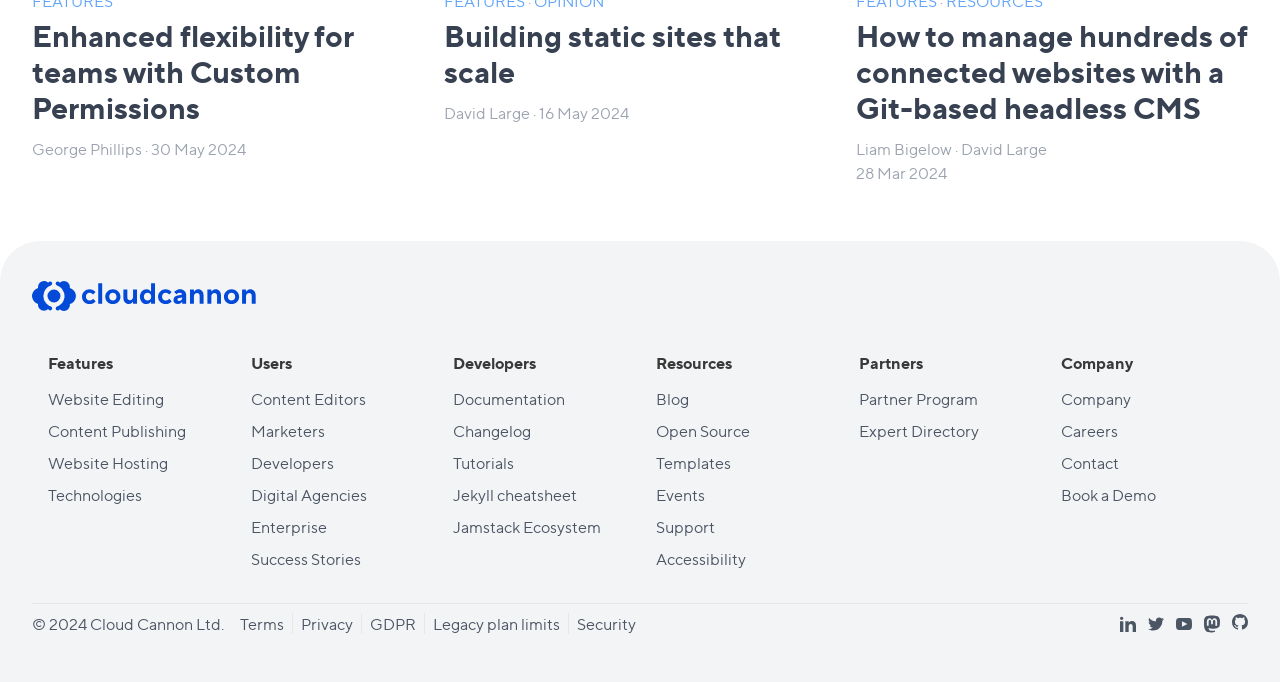What is the name of the company?
Please respond to the question with a detailed and informative answer.

I found the answer by looking at the bottom of the webpage, where the copyright information is usually located. The text '© 2024 Cloud Cannon Ltd.' indicates that the company name is Cloud Cannon Ltd.